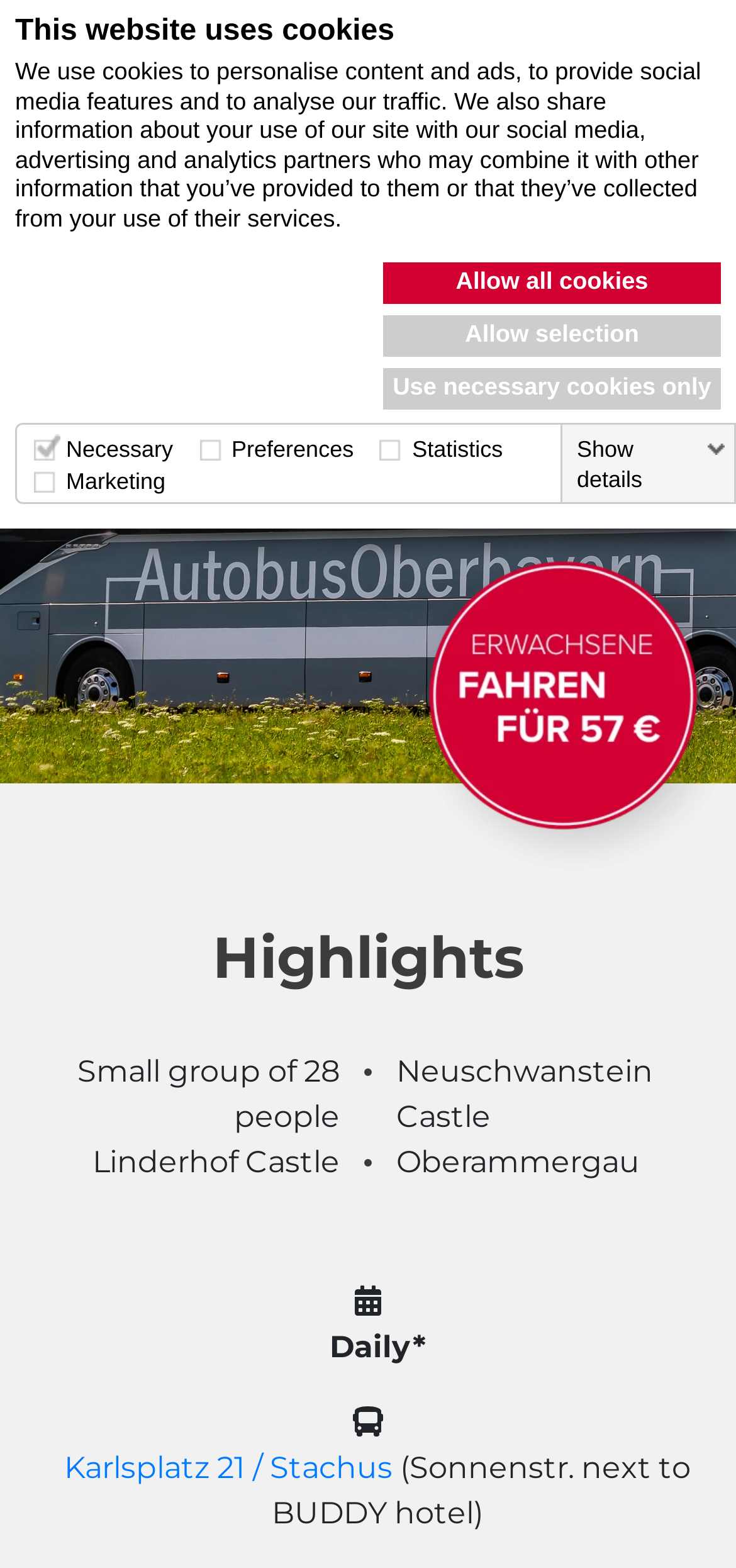What is the maximum number of people in the group?
Look at the image and respond to the question as thoroughly as possible.

The answer can be found in the 'Highlights' section, where it is mentioned that the tour is for a small group of 28 people.